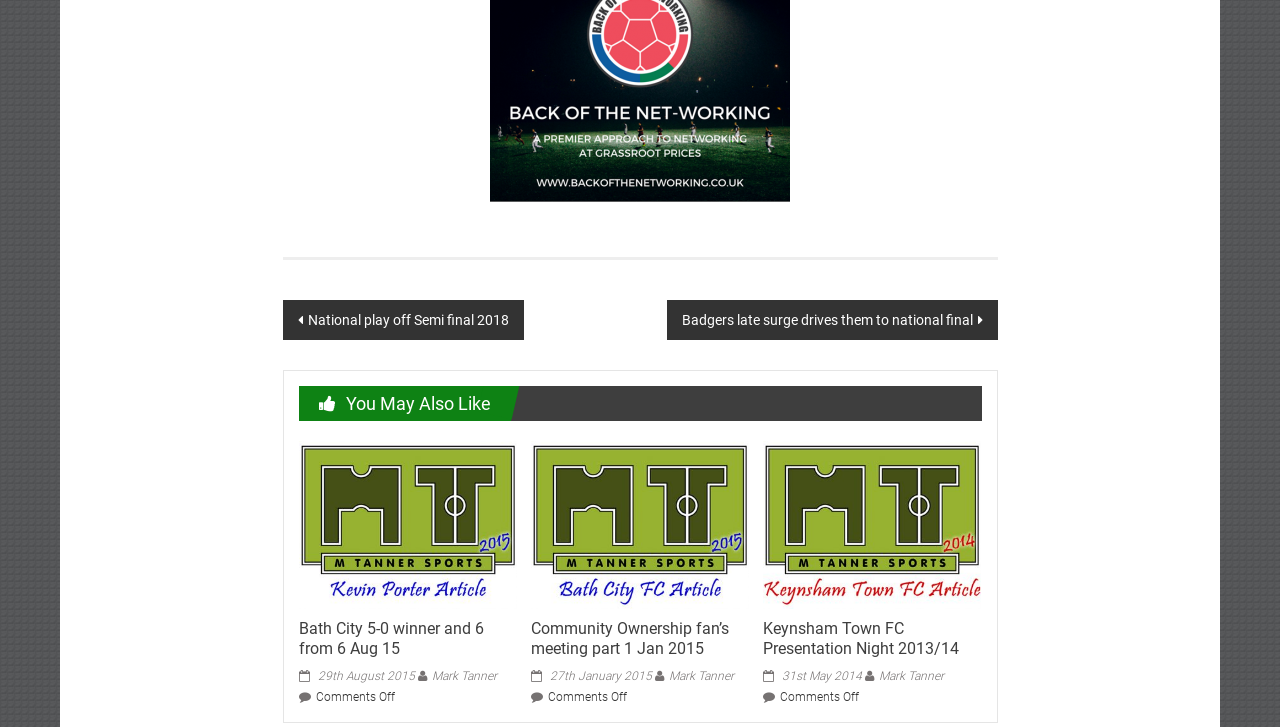Kindly determine the bounding box coordinates for the clickable area to achieve the given instruction: "Read 'Bath City 5-0 winner and 6 from 6 Aug 15'".

[0.233, 0.851, 0.404, 0.908]